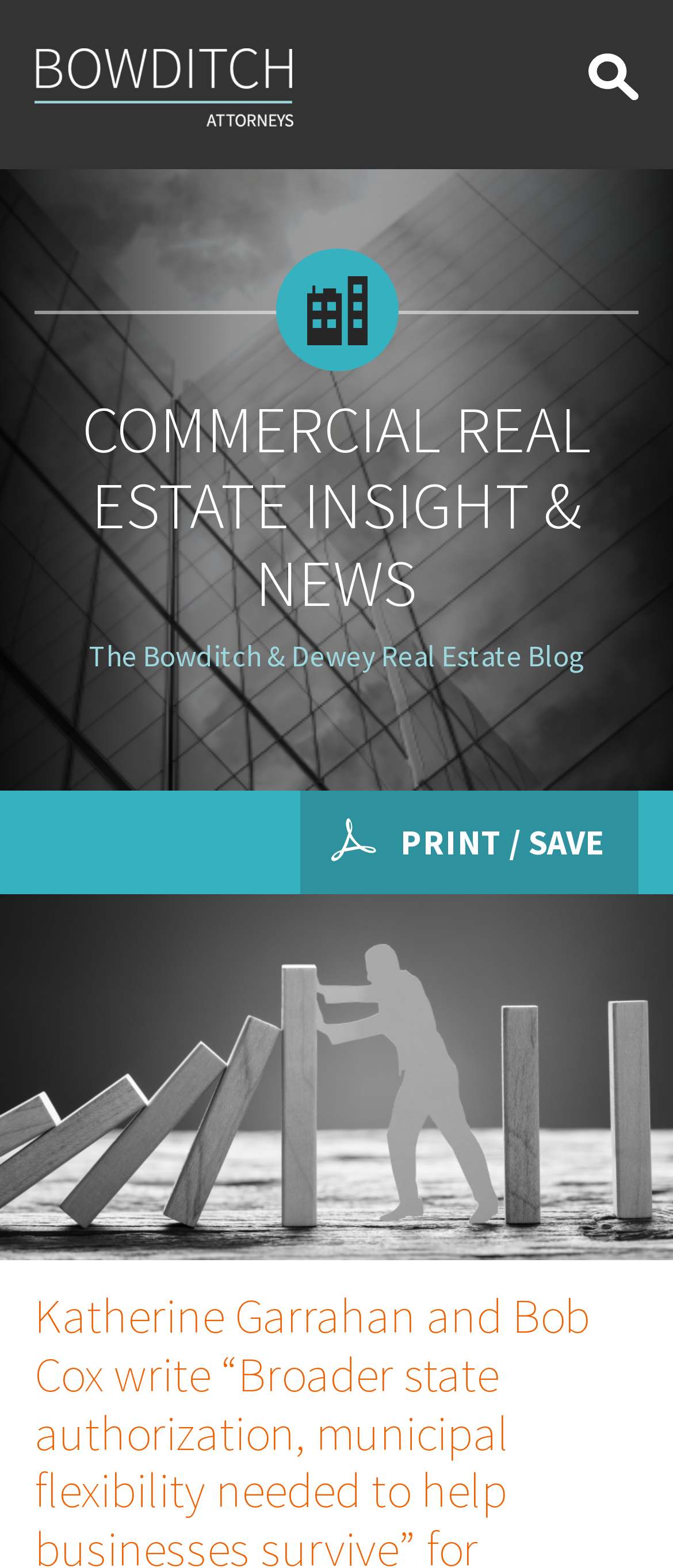Convey a detailed summary of the webpage, mentioning all key elements.

The webpage appears to be an article page from the Worcester Telegram, featuring an article titled "Broader state authorization, municipal flexibility needed to help businesses survive" by Katherine Garrahan and Bob Cox. 

At the top left, there is a link to "Commercial Real Estate Insight & News" accompanied by an image with the same name. To the right of this link, there is a real estate clip-art icon with a corresponding link. 

On the top right, a search button is located, which is represented by a search icon. 

Below the top section, there is a layout table that occupies the full width of the page. Within this table, there are two headings: "COMMERCIAL REAL ESTATE INSIGHT & NEWS" and "The Bowditch & Dewey Real Estate Blog", both of which are links. 

In the middle of the page, there is a link with an image, but the image description is not provided. 

At the bottom of the page, there is a link to "PDF Format PRINT / SAVE" accompanied by a PDF format image. 

Finally, there is a large image that spans the full width of the page, depicting a paper man stopping wooden domino blocks on a table against a gray background.